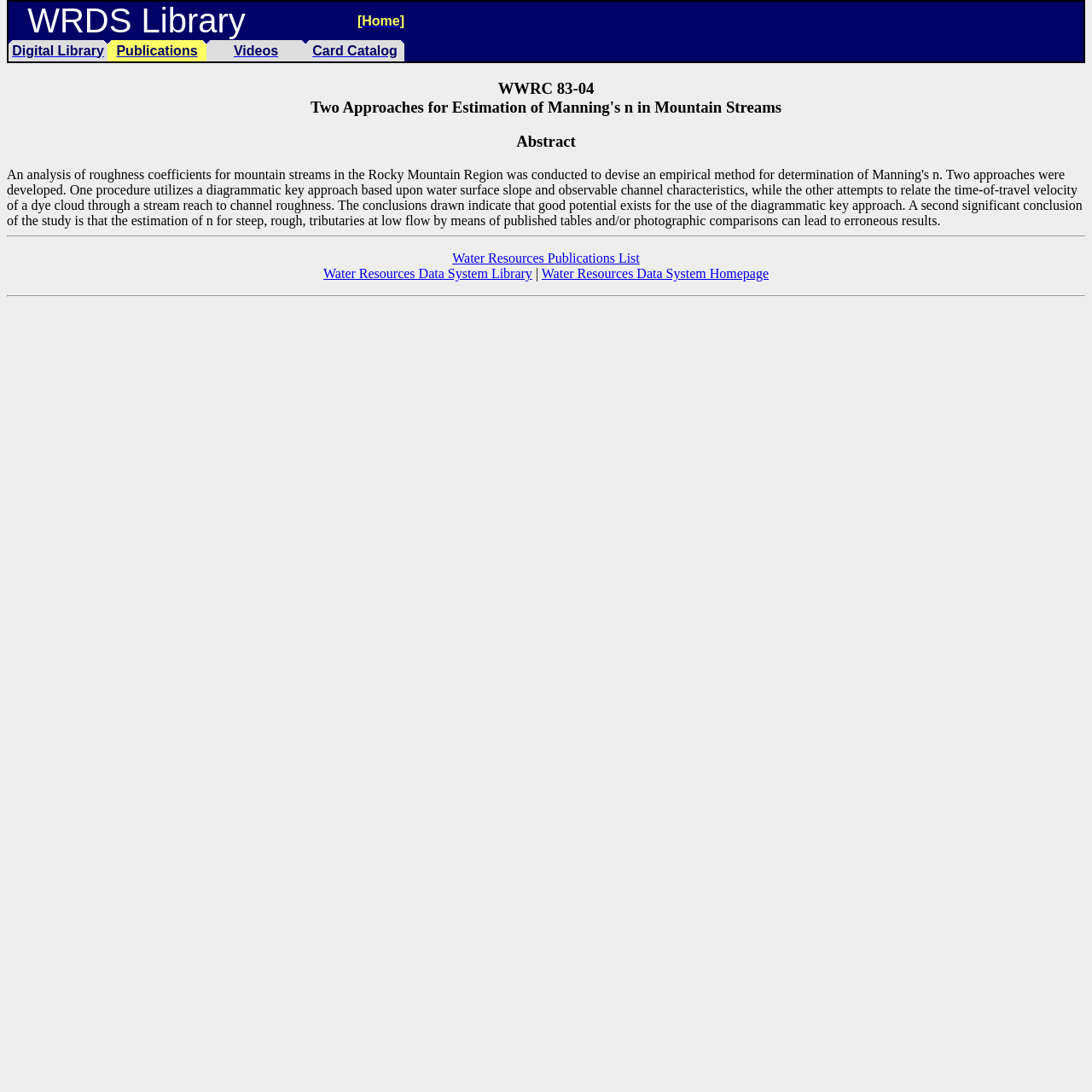Determine the bounding box coordinates of the target area to click to execute the following instruction: "browse publications."

[0.107, 0.039, 0.181, 0.053]